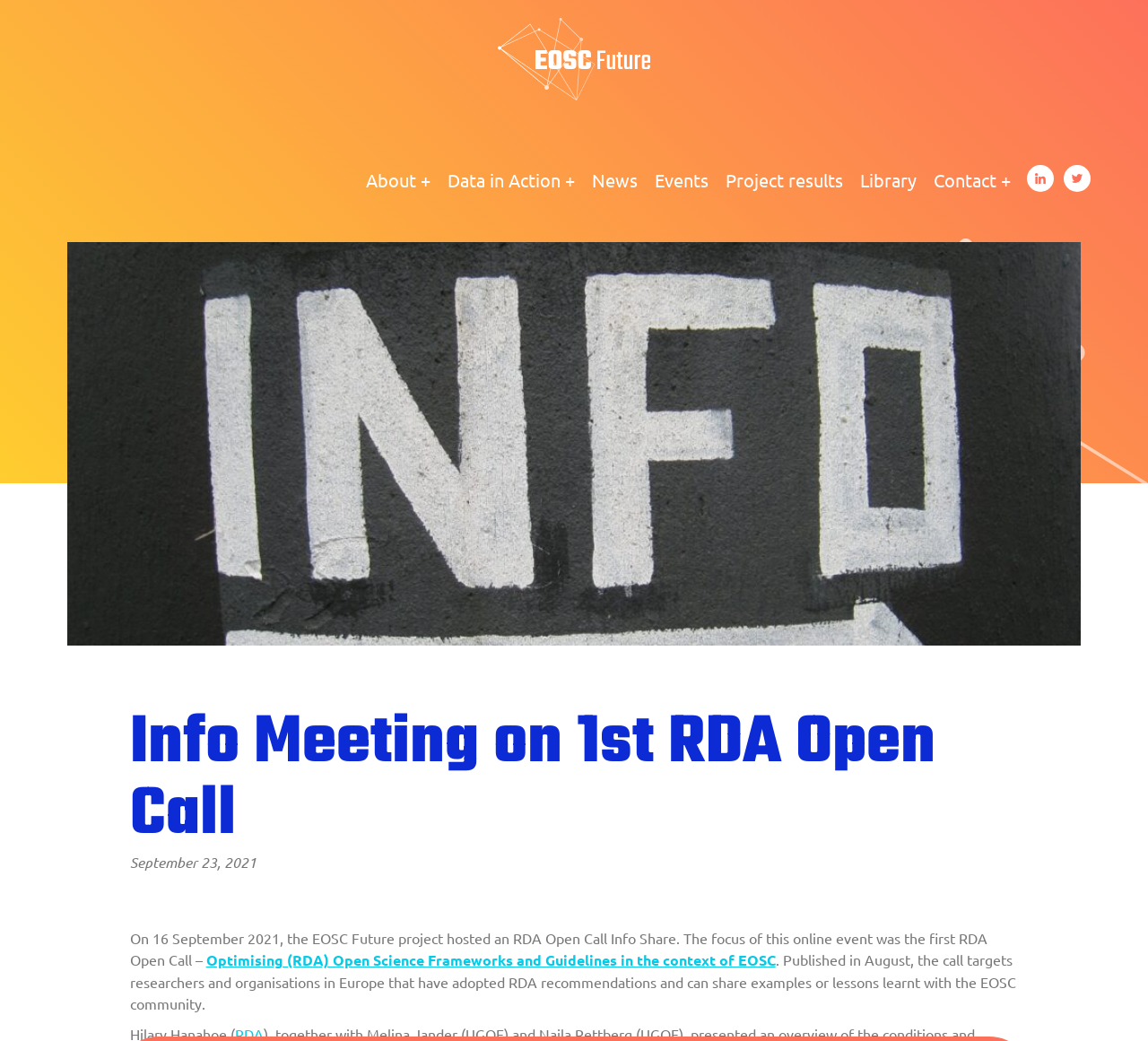Bounding box coordinates should be in the format (top-left x, top-left y, bottom-right x, bottom-right y) and all values should be floating point numbers between 0 and 1. Determine the bounding box coordinate for the UI element described as: parent_node: LinkedIn title="EOSC Future"

[0.434, 0.0, 0.566, 0.101]